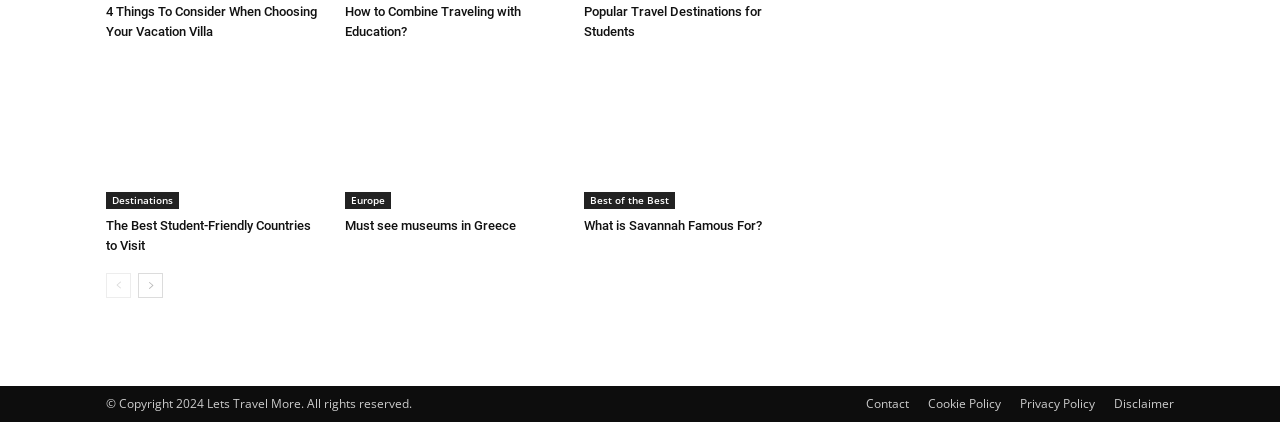What is the topic of the first heading?
Please provide a comprehensive and detailed answer to the question.

The first heading is '4 Things To Consider When Choosing Your Vacation Villa', which suggests that the topic is related to vacation villas.